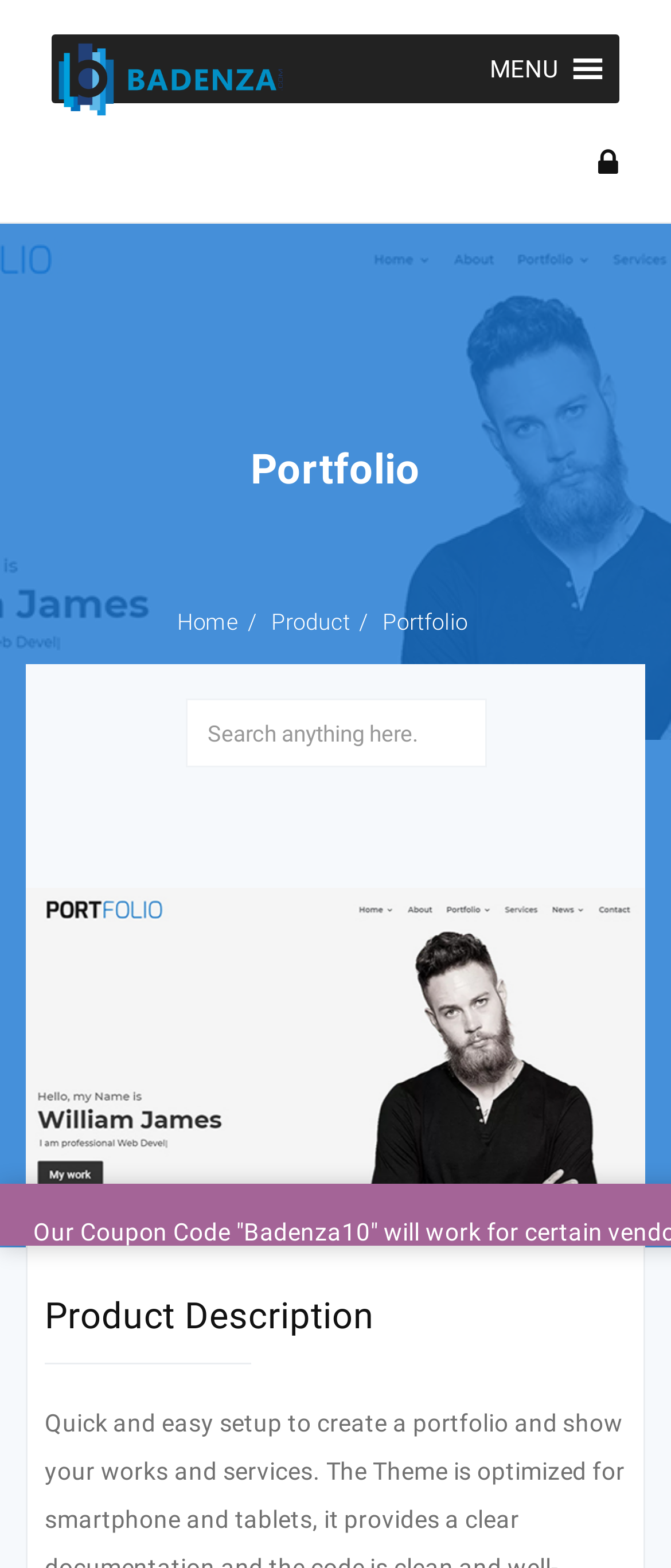Can you pinpoint the bounding box coordinates for the clickable element required for this instruction: "Click on the login or register link"? The coordinates should be four float numbers between 0 and 1, i.e., [left, top, right, bottom].

[0.892, 0.092, 0.923, 0.115]